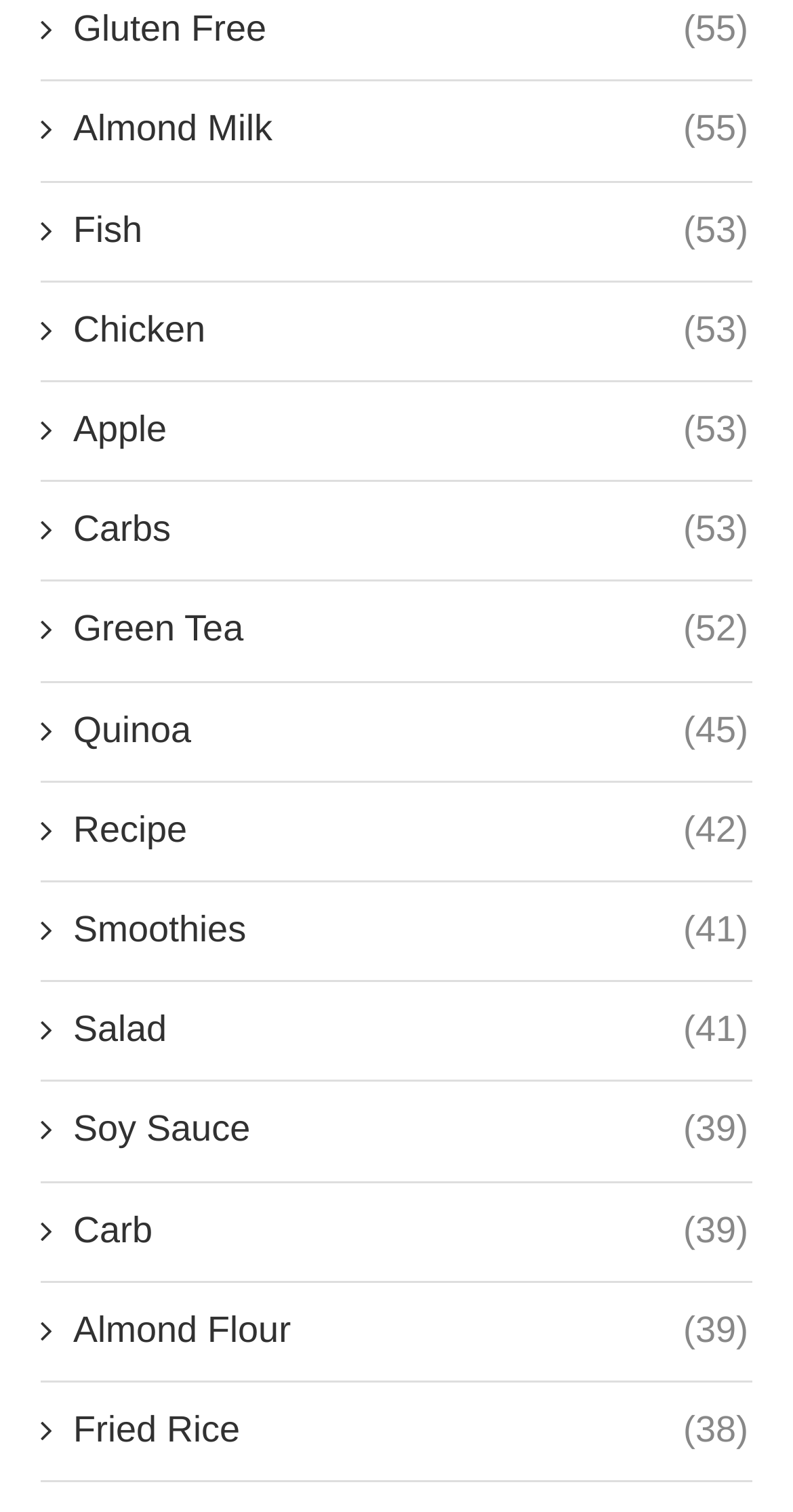Highlight the bounding box coordinates of the region I should click on to meet the following instruction: "Select Almond Milk".

[0.051, 0.069, 0.944, 0.103]